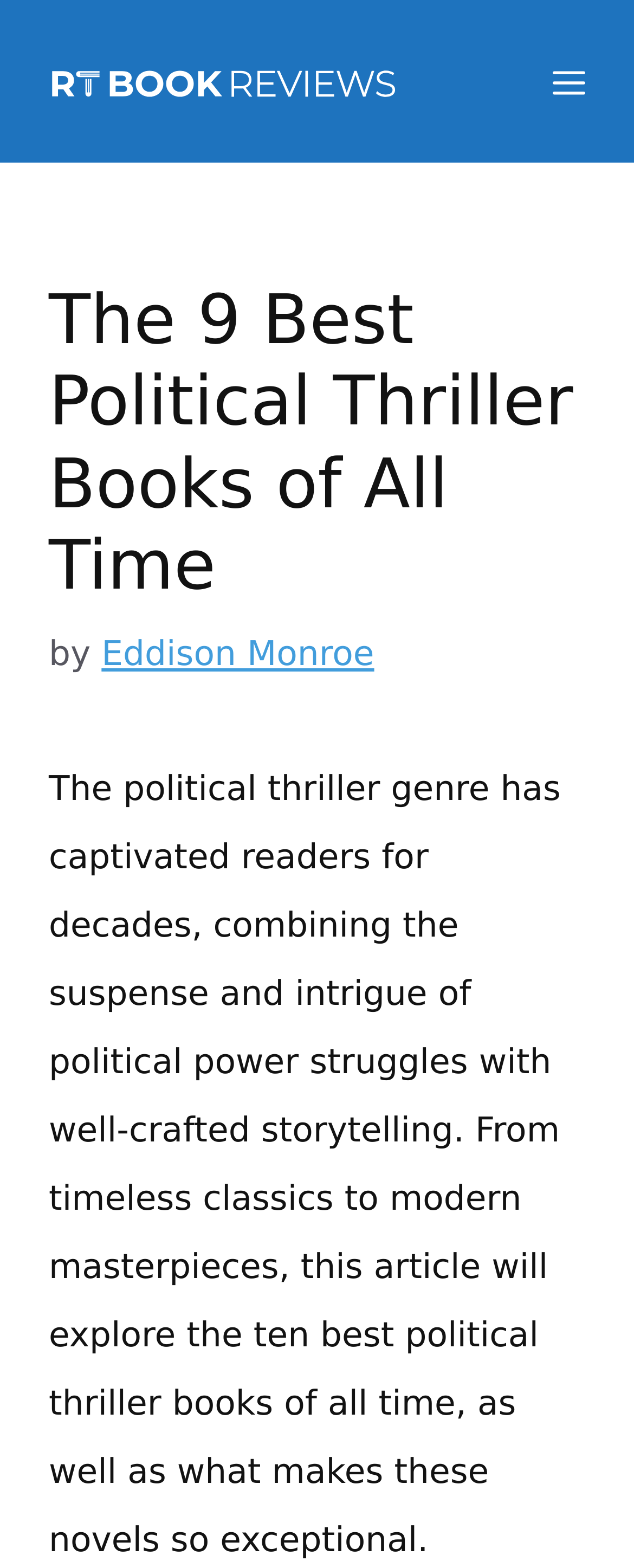Calculate the bounding box coordinates of the UI element given the description: "Eddison Monroe".

[0.16, 0.404, 0.59, 0.429]